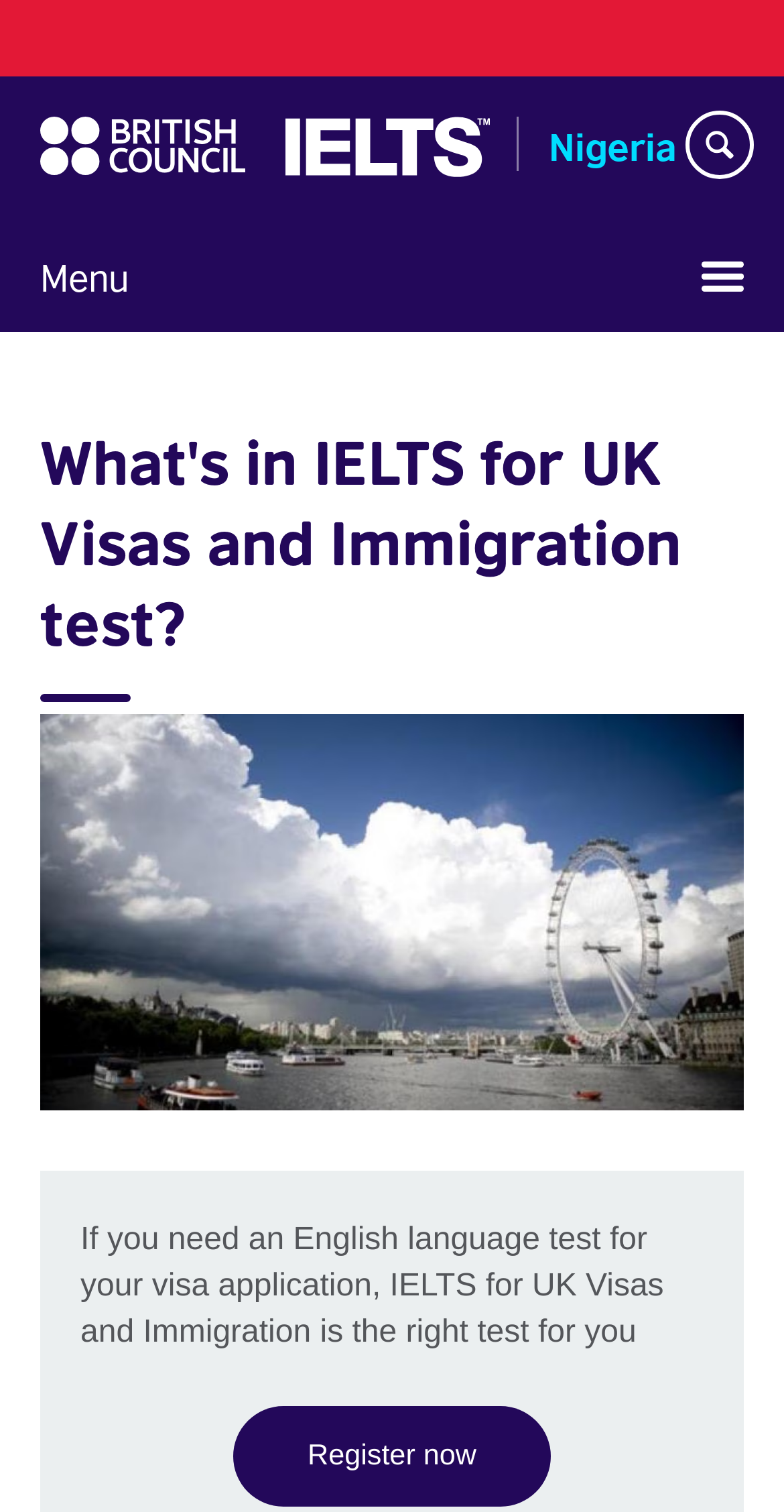Using the description "Arlo Camera Skins", predict the bounding box of the relevant HTML element.

None